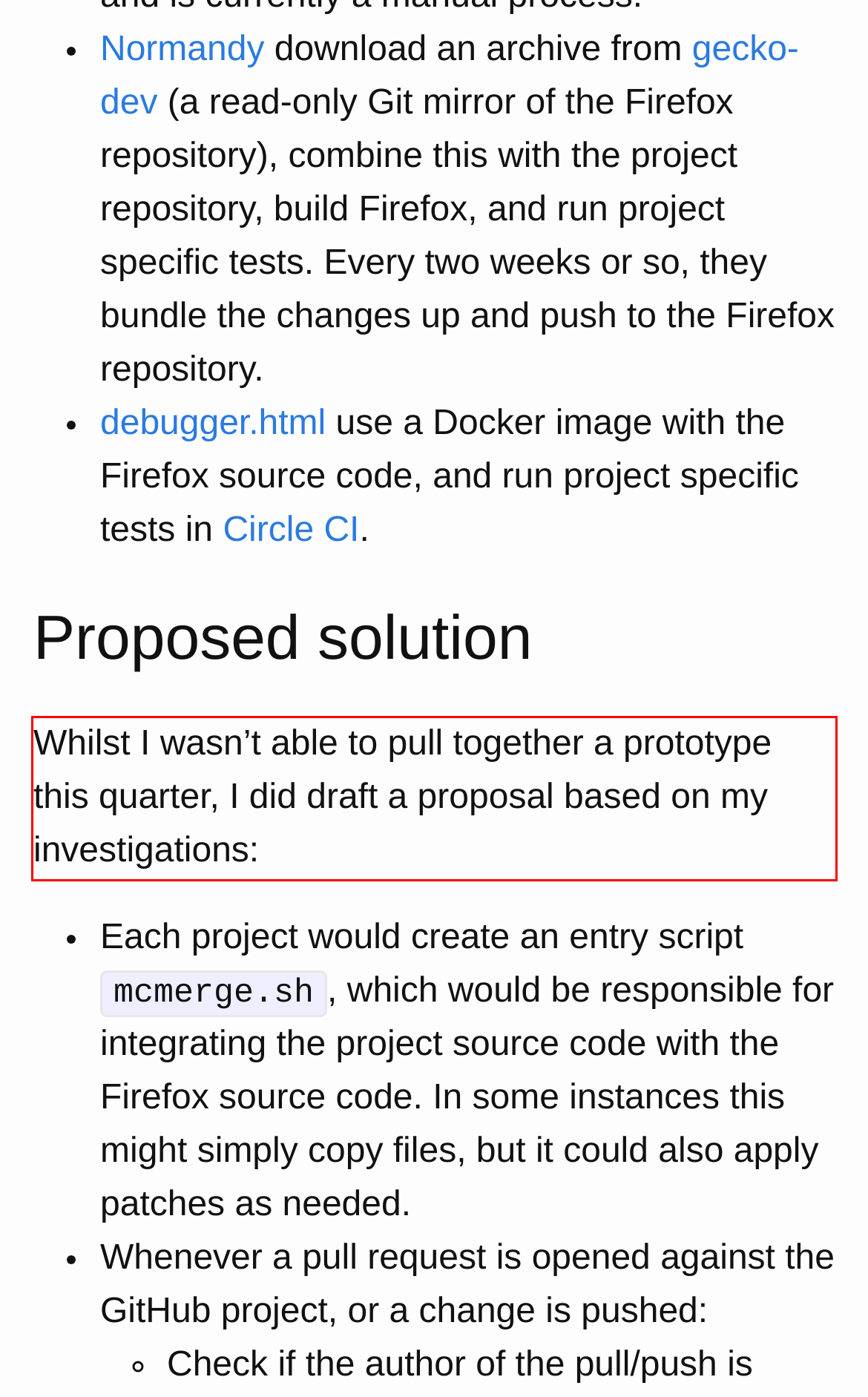The screenshot provided shows a webpage with a red bounding box. Apply OCR to the text within this red bounding box and provide the extracted content.

Whilst I wasn’t able to pull together a prototype this quarter, I did draft a proposal based on my investigations: